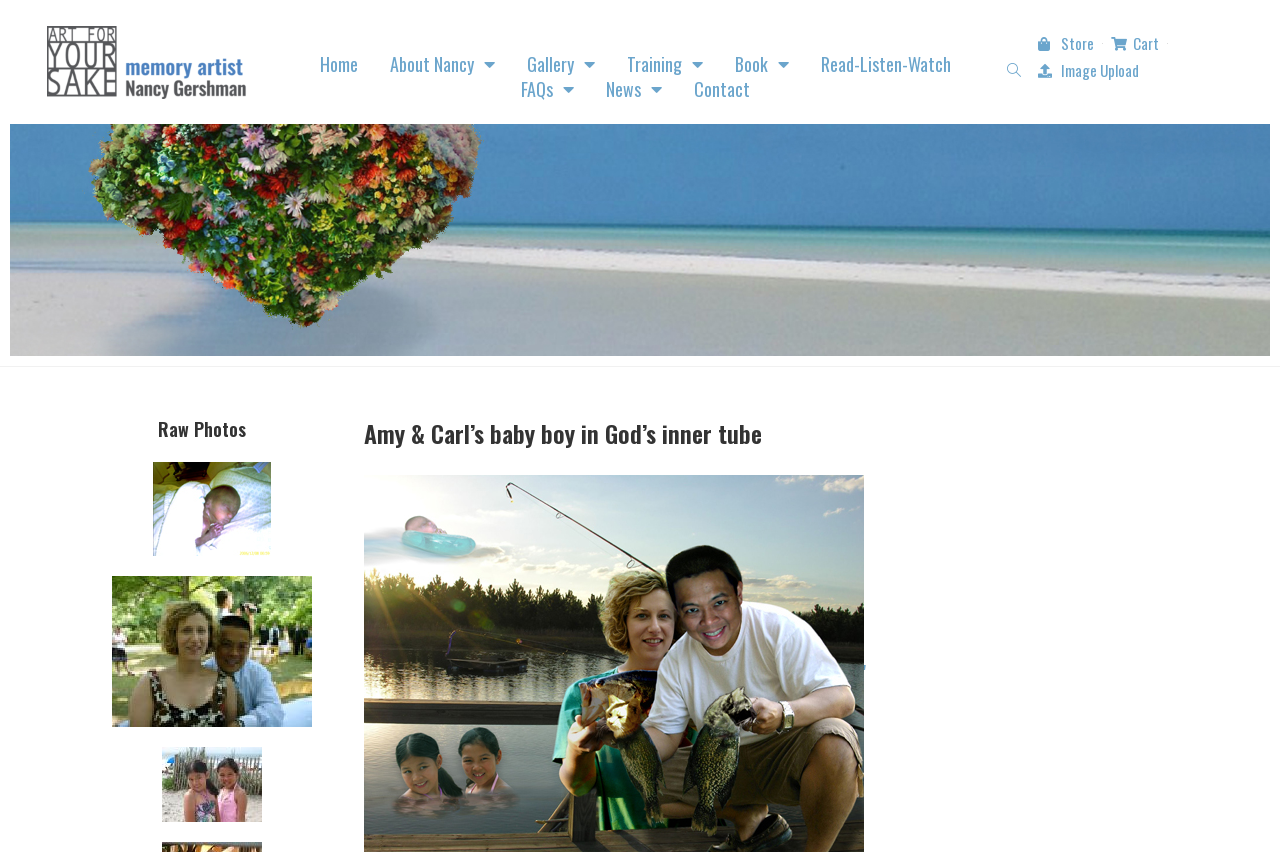Can you find the bounding box coordinates for the UI element given this description: "Training"? Provide the coordinates as four float numbers between 0 and 1: [left, top, right, bottom].

[0.478, 0.058, 0.562, 0.087]